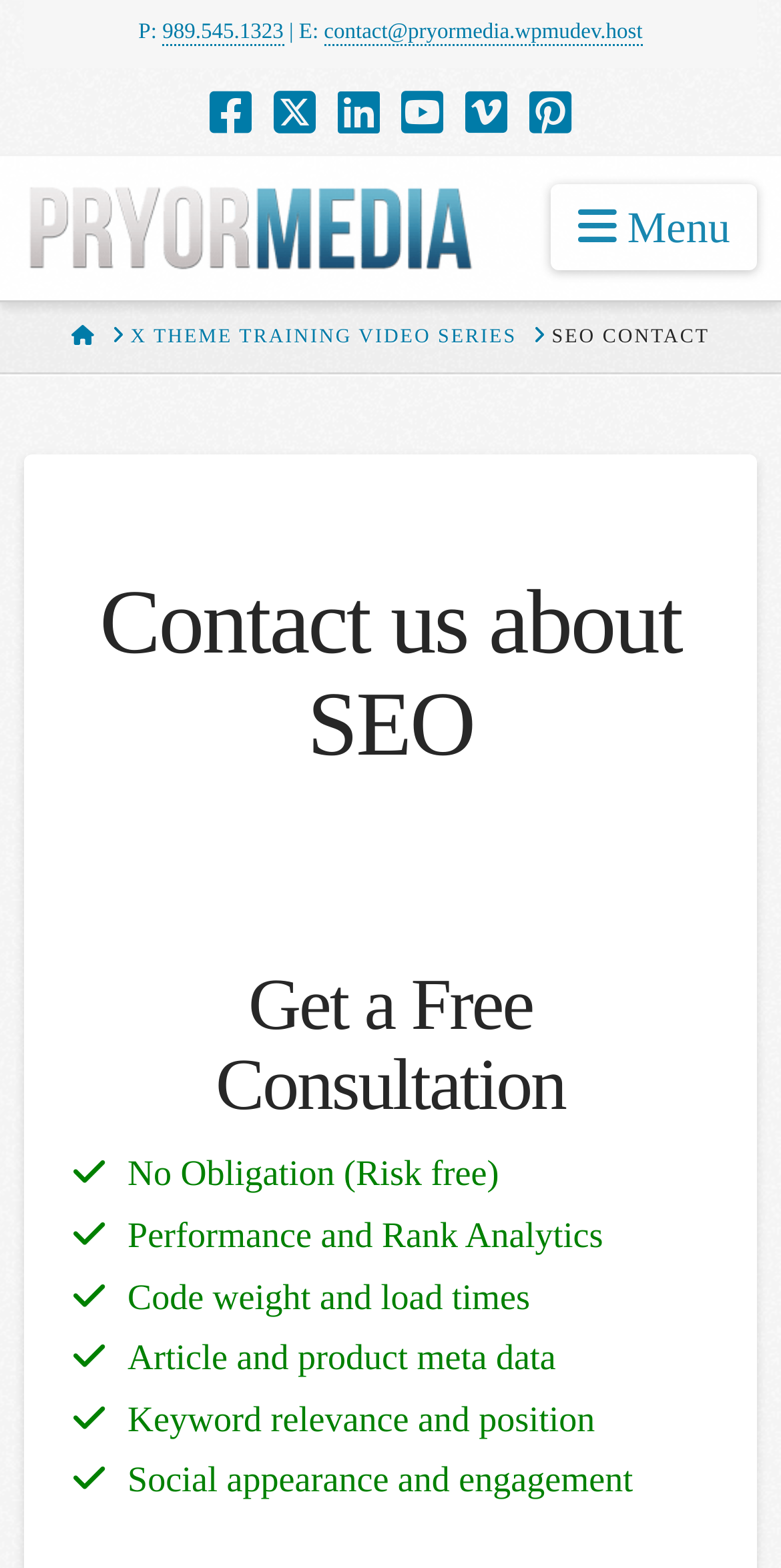Locate the bounding box coordinates of the clickable part needed for the task: "Navigate to HOME page".

[0.091, 0.206, 0.122, 0.224]